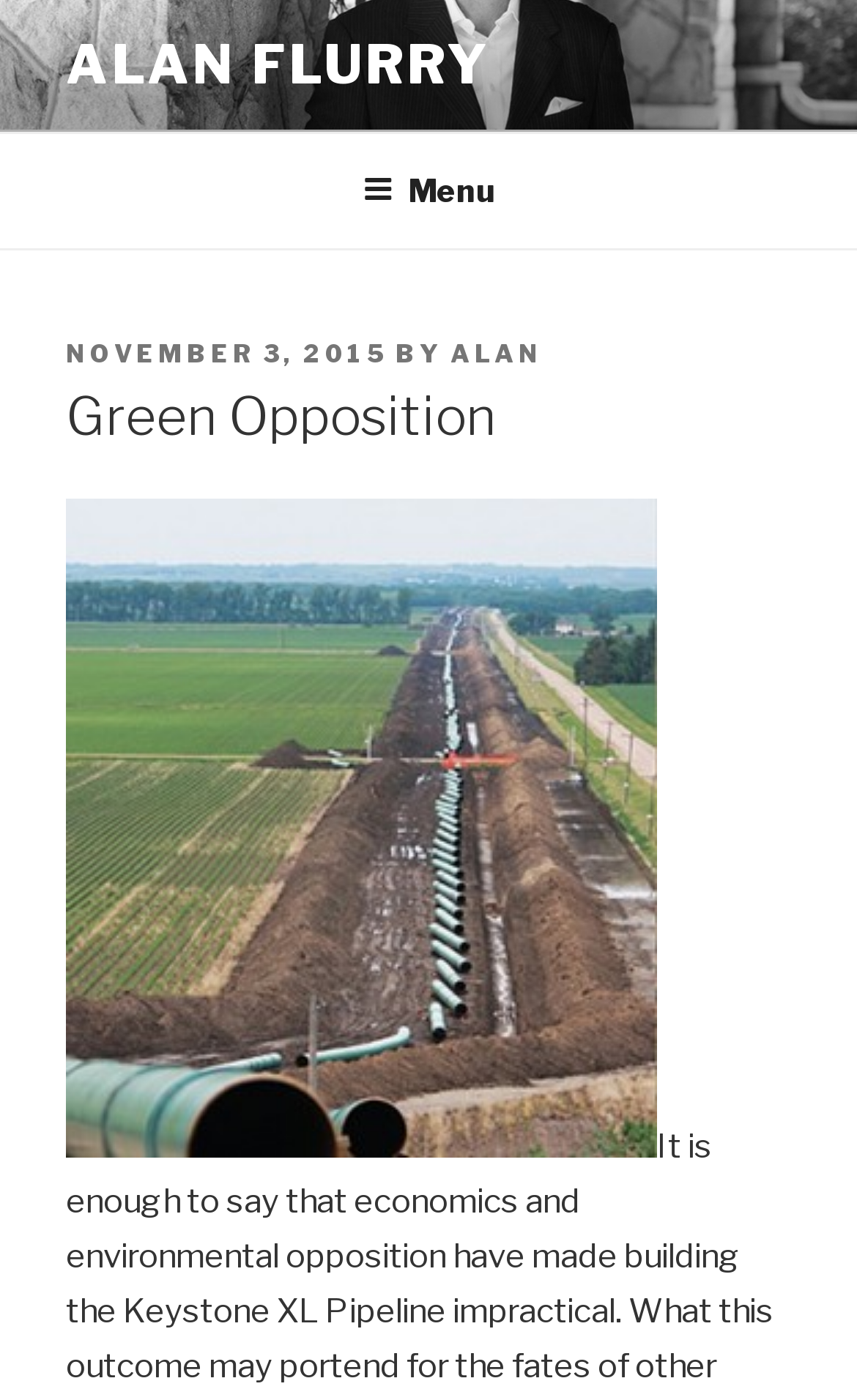Based on the image, please respond to the question with as much detail as possible:
What is the name of the opposition mentioned?

I found the name of the opposition mentioned by looking at the header section, where there is a heading 'Green Opposition', which indicates the name of the opposition mentioned.